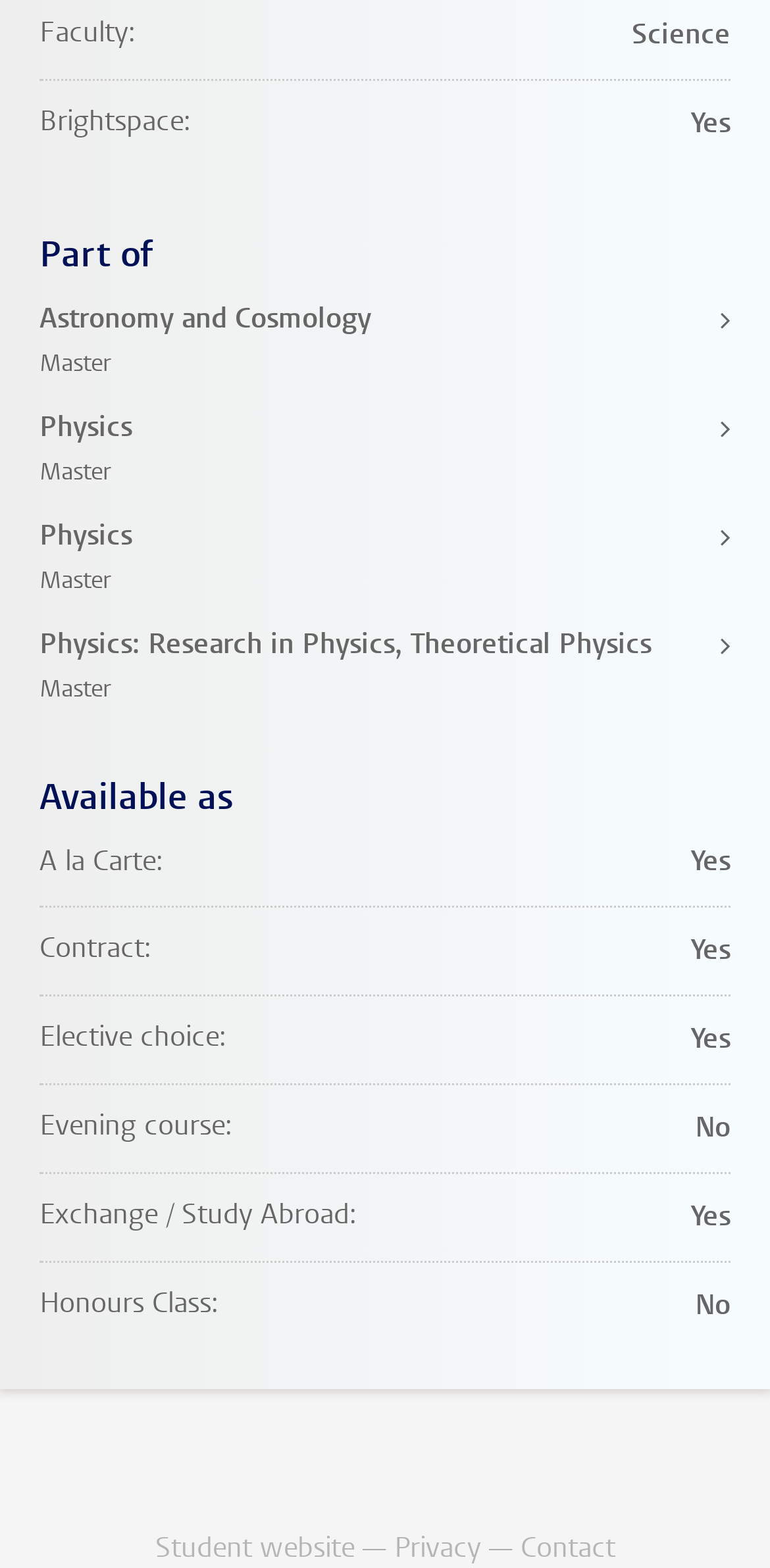Please use the details from the image to answer the following question comprehensively:
What is the name of the learning platform used?

The question asks about the name of the learning platform used. By looking at the webpage, we can see that there is a static text element that says 'Brightspace'. Therefore, the learning platform used is Brightspace.